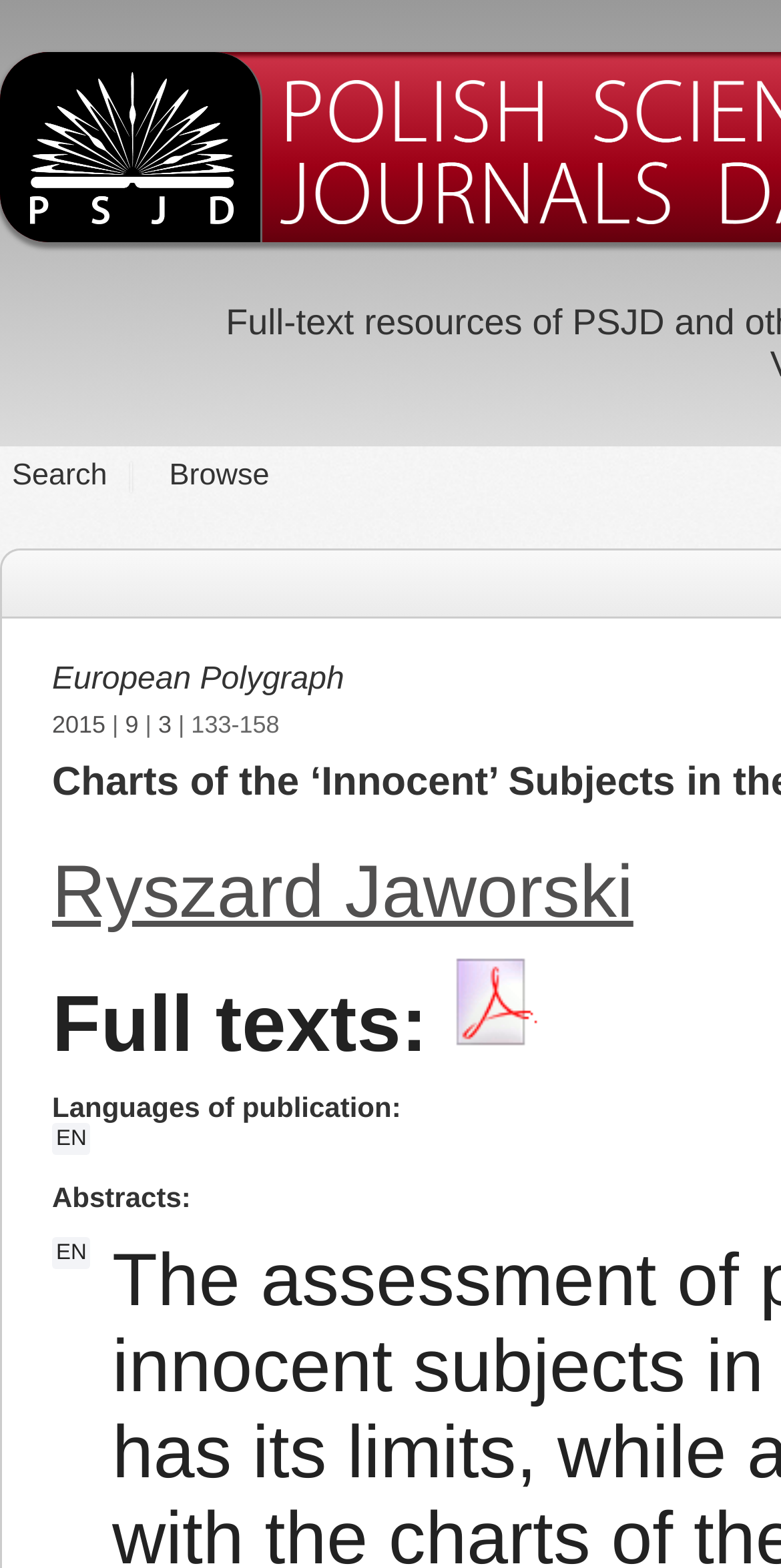Using the provided element description, identify the bounding box coordinates as (top-left x, top-left y, bottom-right x, bottom-right y). Ensure all values are between 0 and 1. Description: Ryszard Jaworski

[0.067, 0.6, 0.811, 0.654]